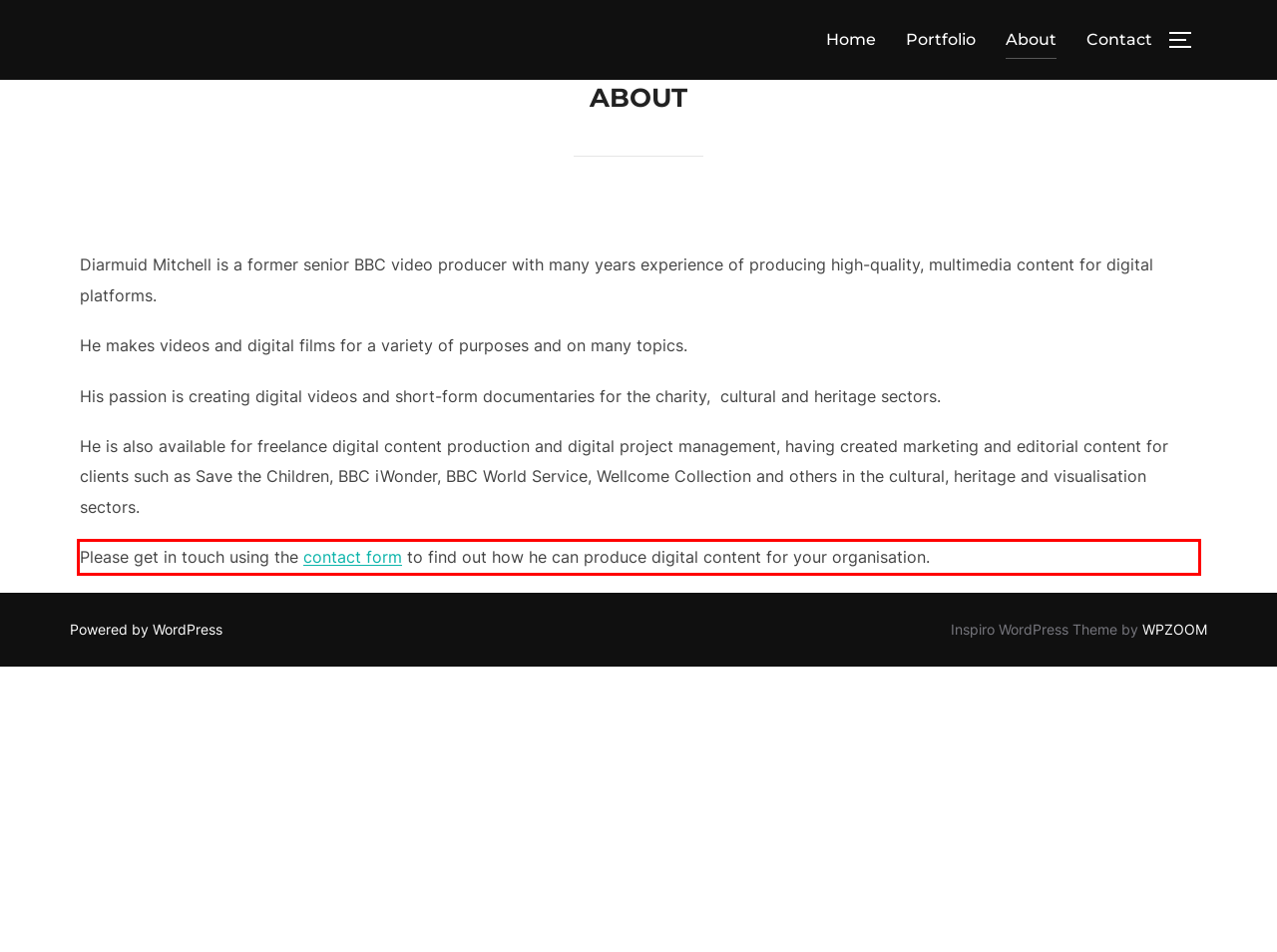Please take the screenshot of the webpage, find the red bounding box, and generate the text content that is within this red bounding box.

Please get in touch using the contact form to find out how he can produce digital content for your organisation.